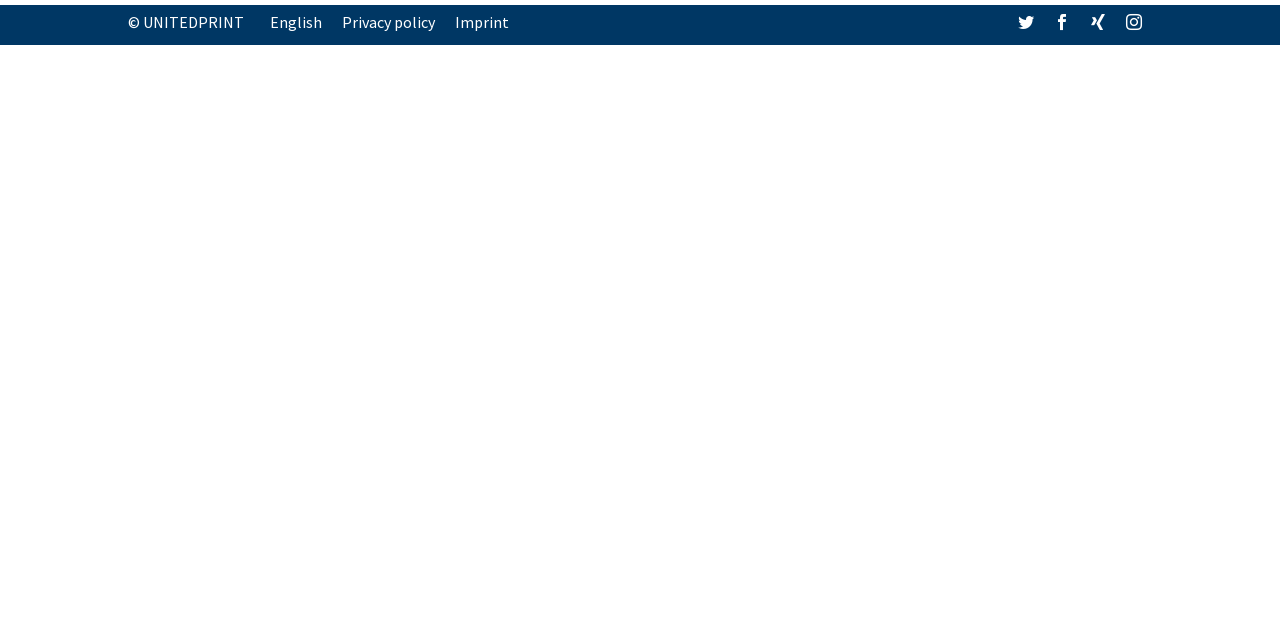For the following element description, predict the bounding box coordinates in the format (top-left x, top-left y, bottom-right x, bottom-right y). All values should be floating point numbers between 0 and 1. Description: Imprint

[0.355, 0.019, 0.398, 0.05]